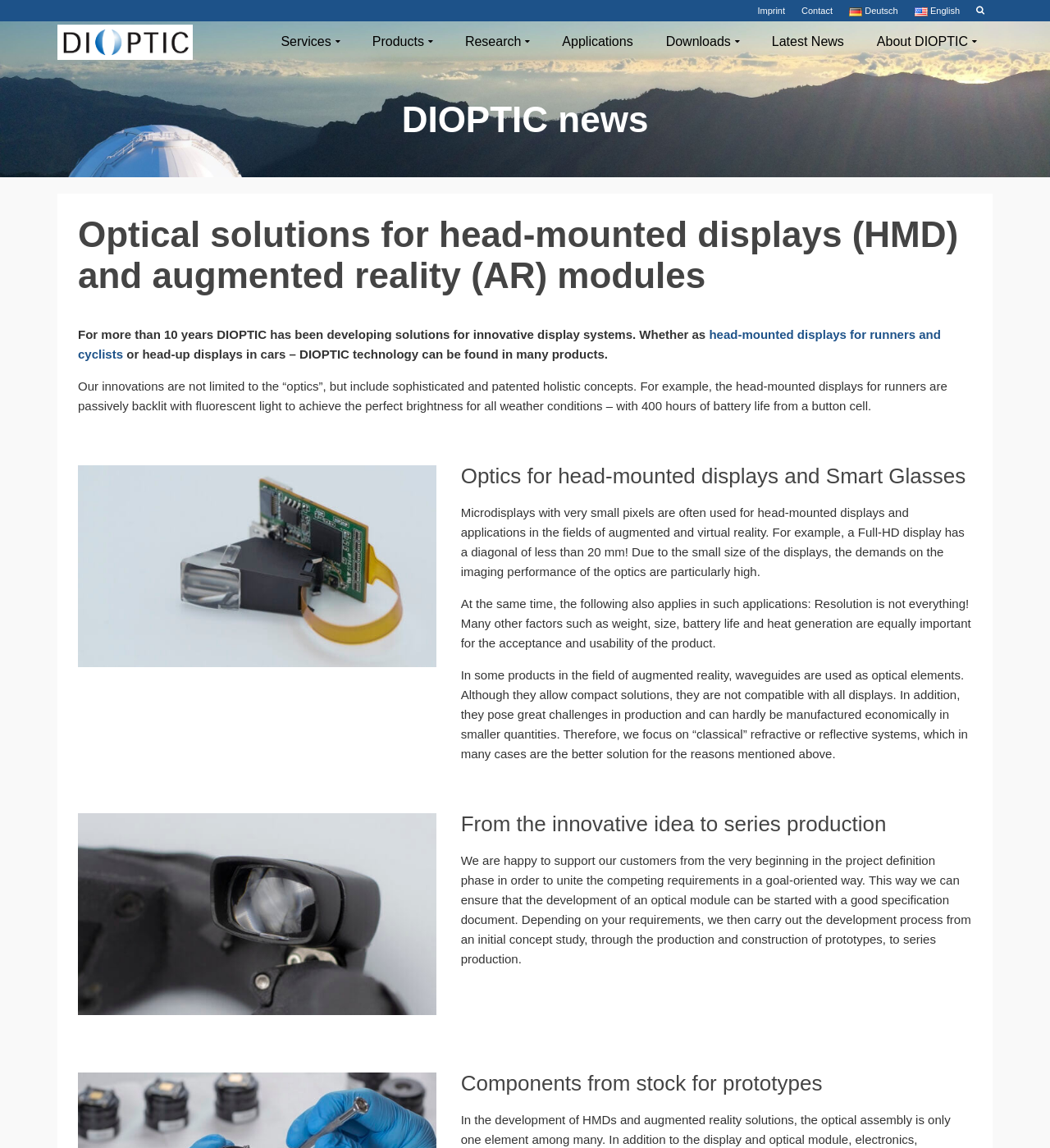Give a succinct answer to this question in a single word or phrase: 
What is the company name?

DIOPTIC GmbH